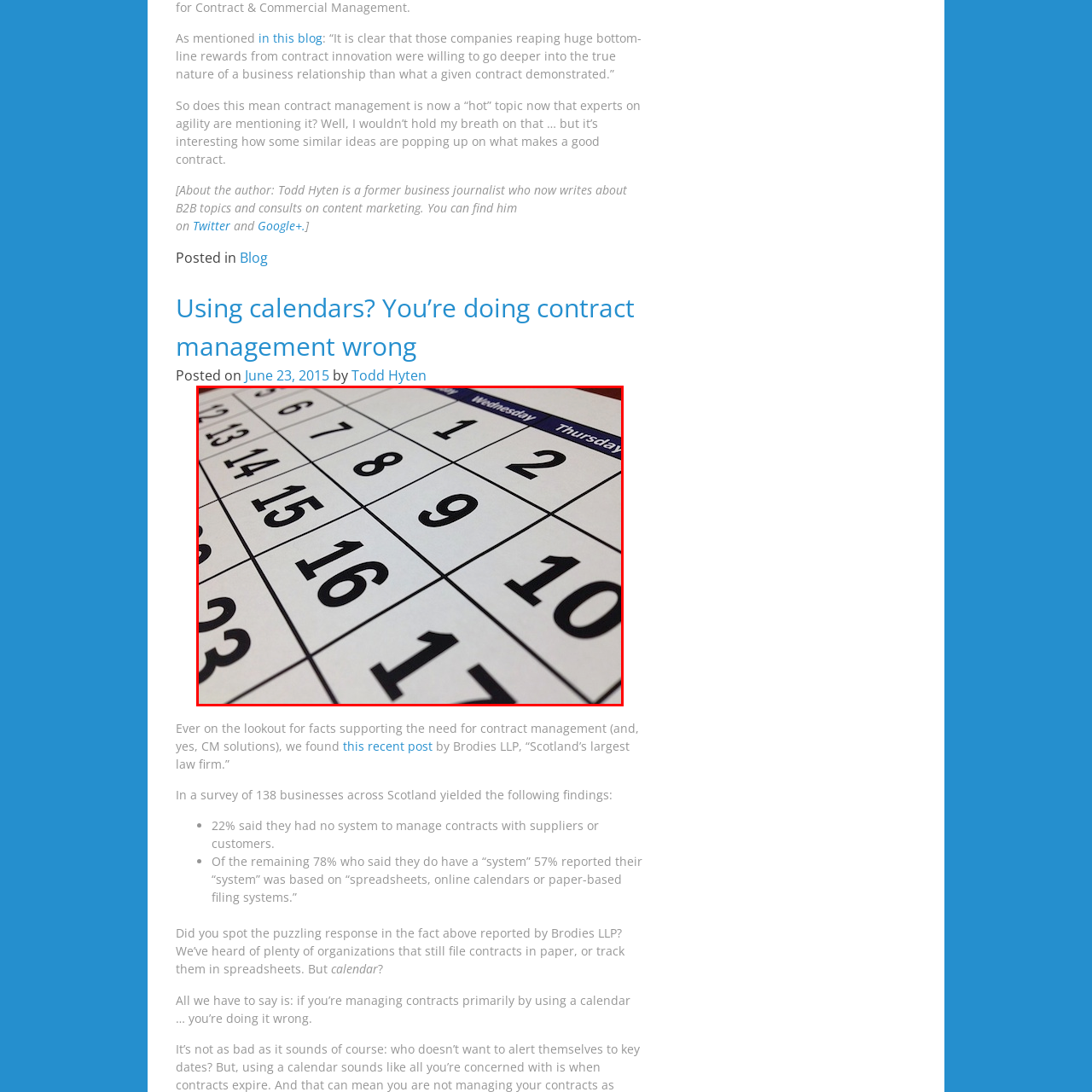Give a thorough and detailed account of the visual content inside the red-framed part of the image.

The image features a close-up view of a printed calendar page, showcasing several days of the week. The days highlighted include Monday, Wednesday, and Thursday, with numbered dates arranged in a grid format, emphasizing an organized approach to task management. This visual relates to the discussion on contract management, as indicated by the accompanying text in the associated article. The author raises concerns about organizations relying predominantly on calendars for managing contracts, suggesting that such methods may be inadequate for effective contract oversight. The calendar represents the theme of time management—critical in the context of maintaining contractual obligations and deadlines.